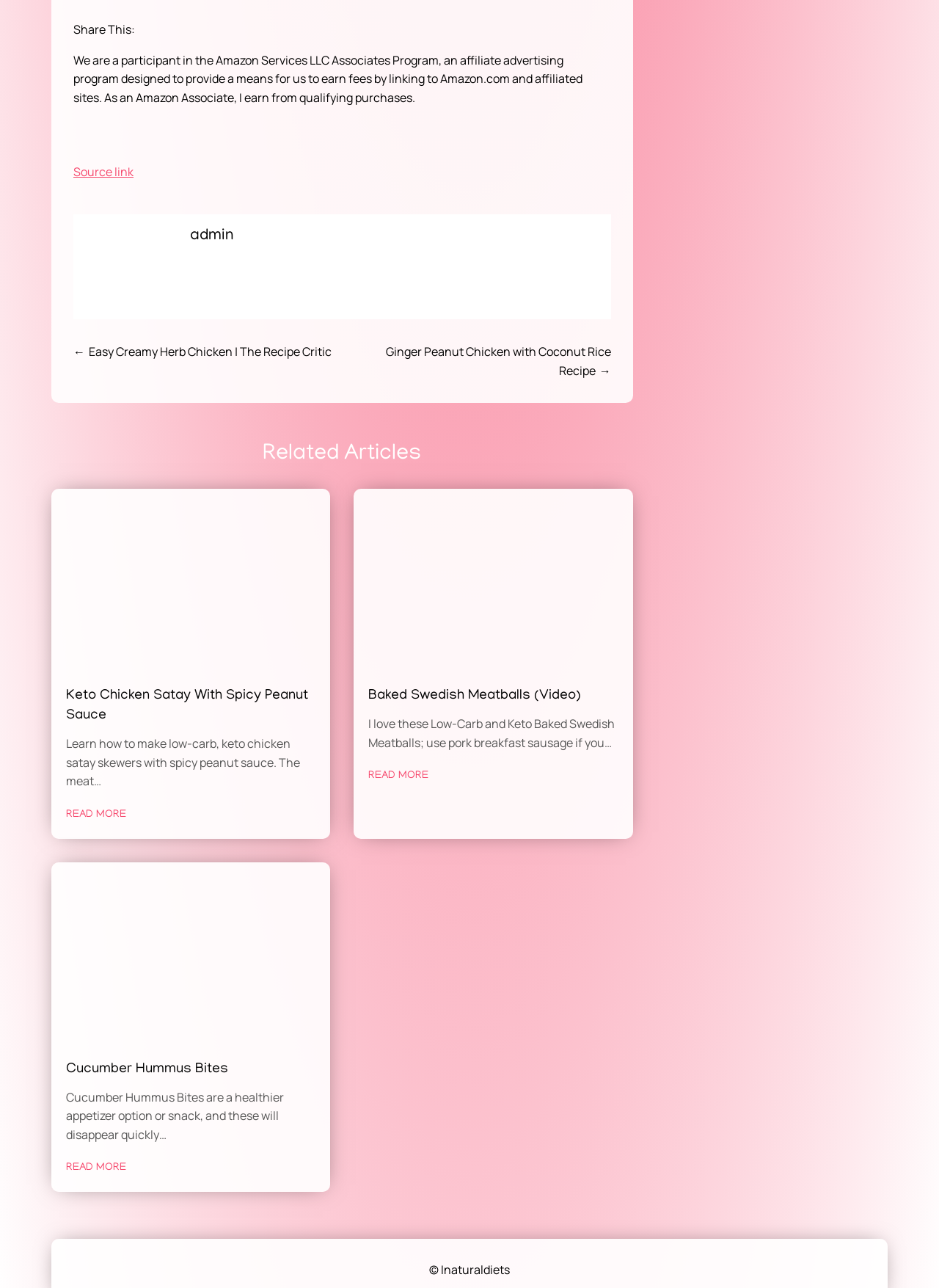Please predict the bounding box coordinates of the element's region where a click is necessary to complete the following instruction: "Search for something". The coordinates should be represented by four float numbers between 0 and 1, i.e., [left, top, right, bottom].

None